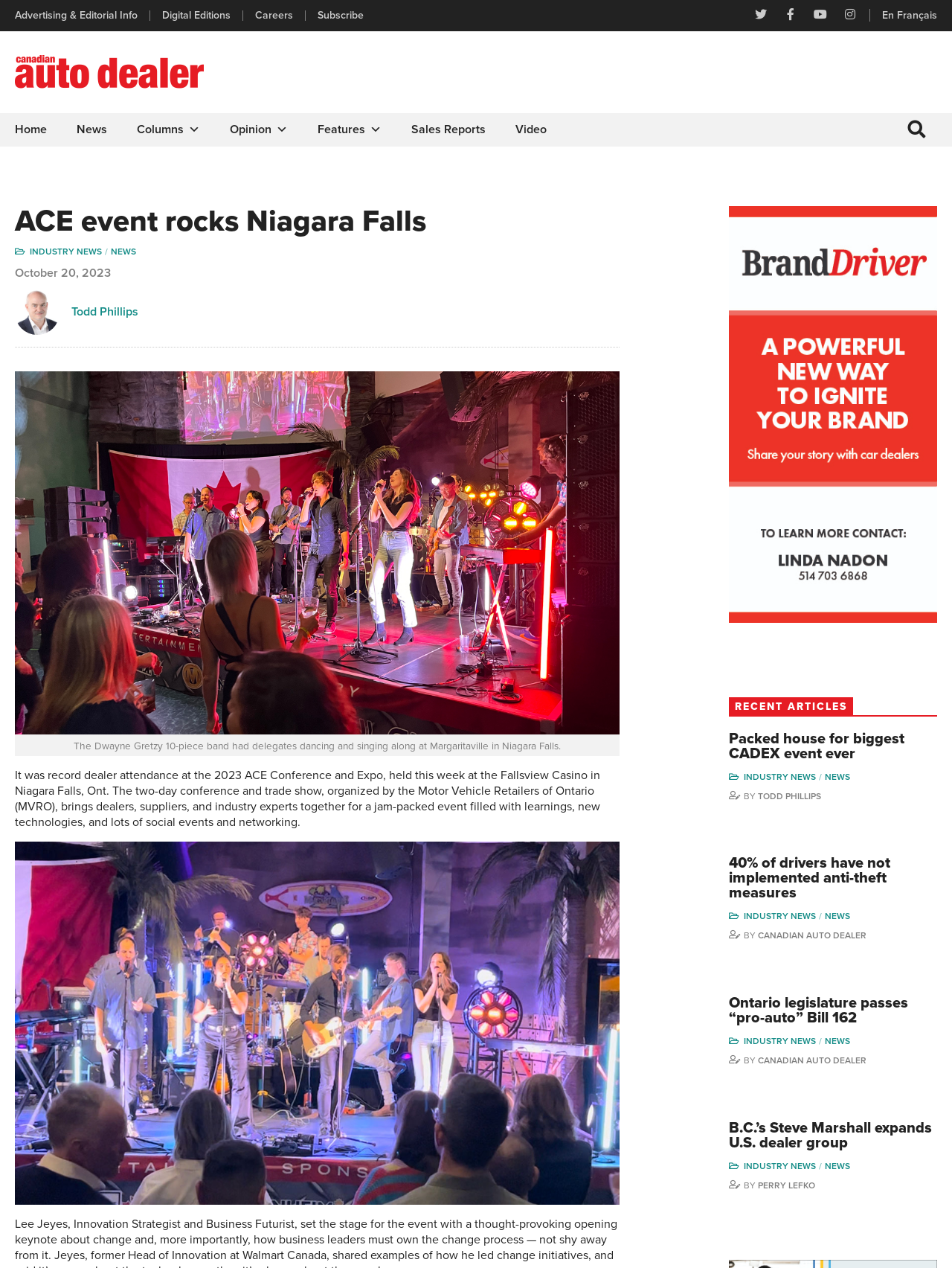Specify the bounding box coordinates of the element's area that should be clicked to execute the given instruction: "Visit the home page". The coordinates should be four float numbers between 0 and 1, i.e., [left, top, right, bottom].

[0.016, 0.089, 0.049, 0.115]